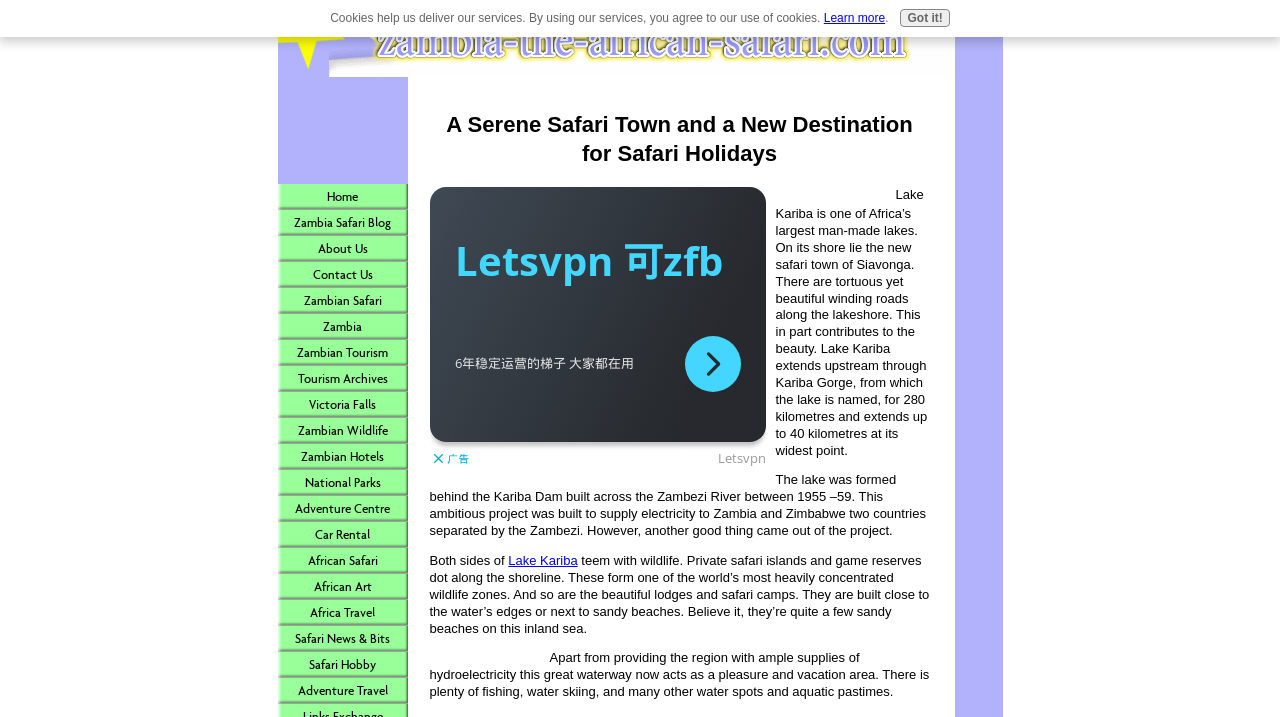What is the name of the safari town?
Look at the image and provide a short answer using one word or a phrase.

Siavonga